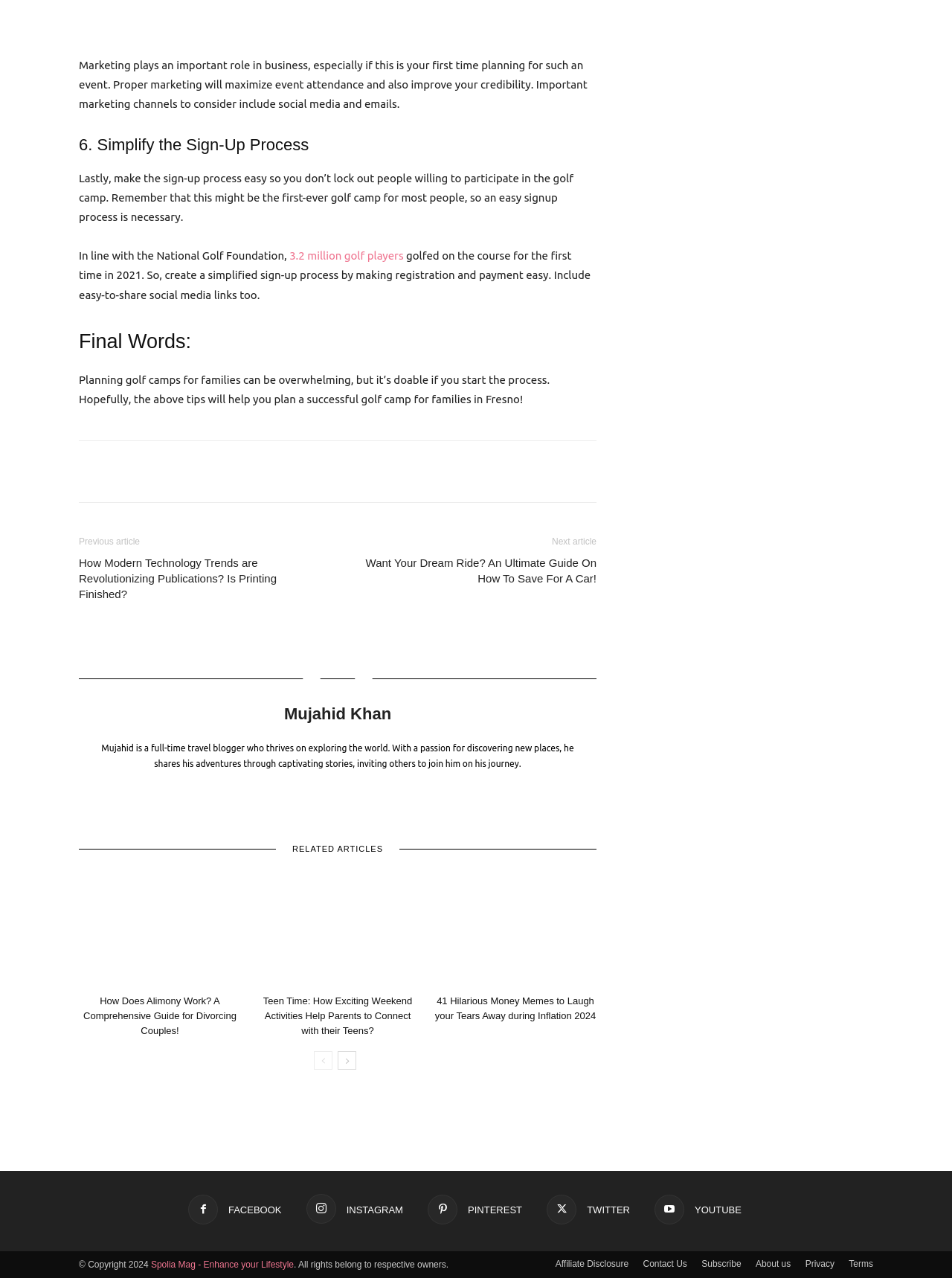Find the bounding box coordinates for the area that should be clicked to accomplish the instruction: "Read the article 'How Does Alimony Work? A Comprehensive Guide for Divorcing Couples!' by clicking on the link".

[0.088, 0.779, 0.248, 0.811]